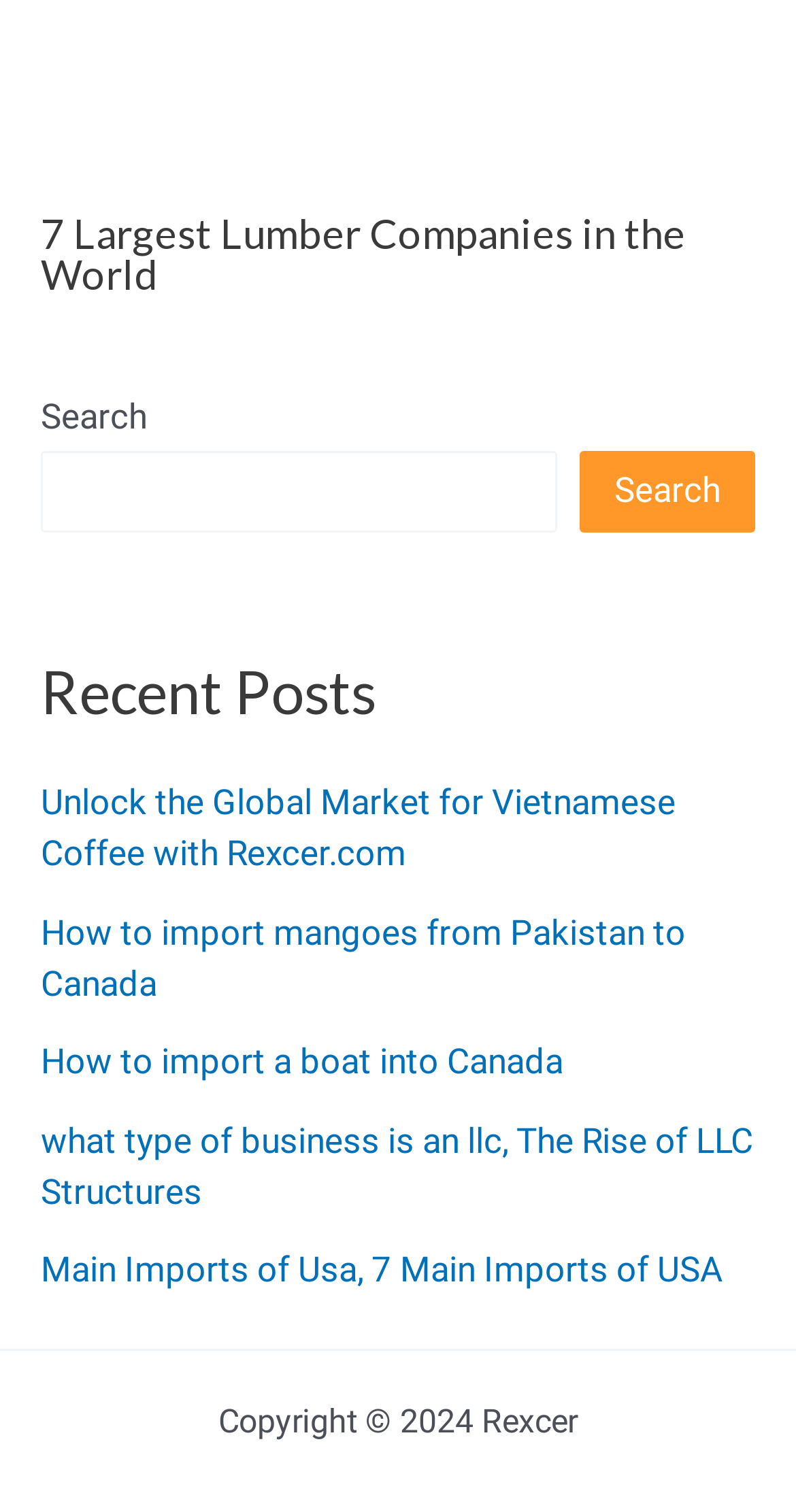What is the copyright information at the bottom of the webpage? Using the information from the screenshot, answer with a single word or phrase.

Copyright © 2024 Rexcer